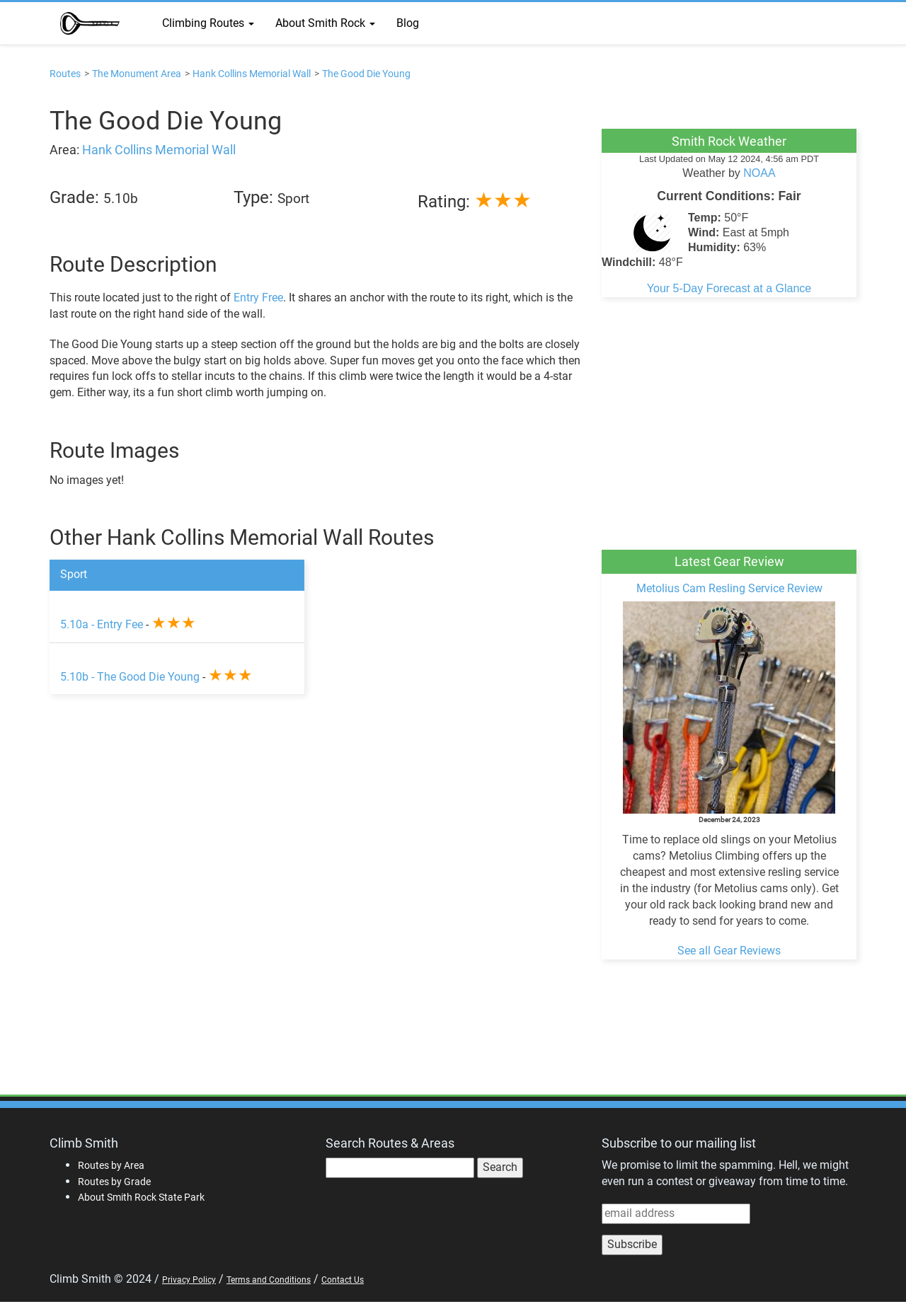What is the rating of the route The Good Die Young?
Refer to the image and provide a concise answer in one word or phrase.

★★★